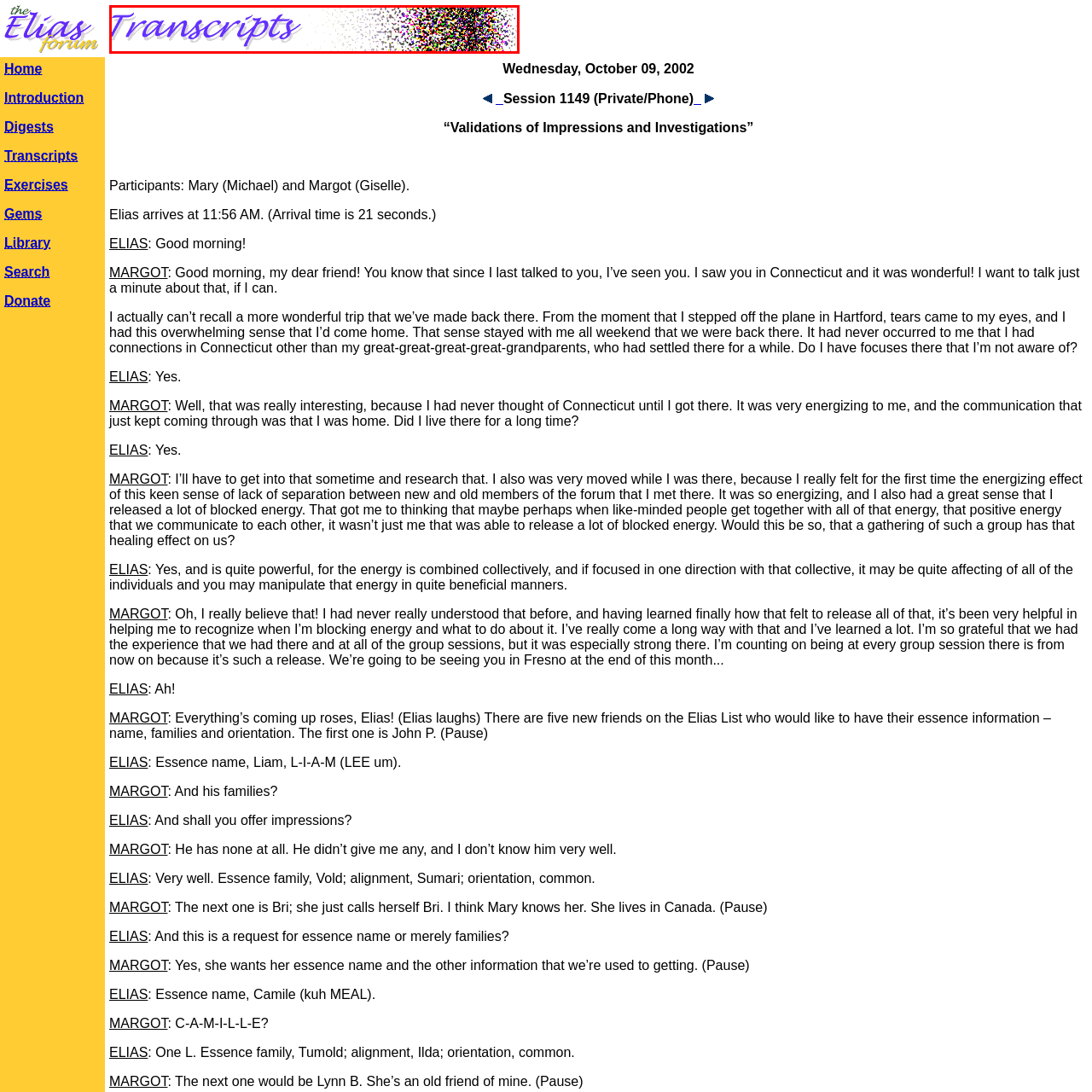Focus your attention on the picture enclosed within the red border and formulate a detailed answer to the question below, using the image as your primary reference: 
What is the likely platform where the 'Transcripts' header is located?

Based on the design and purpose of the 'Transcripts' header, it is likely part of the layout for the Elias forum, serving as an entry point into a rich archive of discussions and insights related to the transcripts available on the platform.